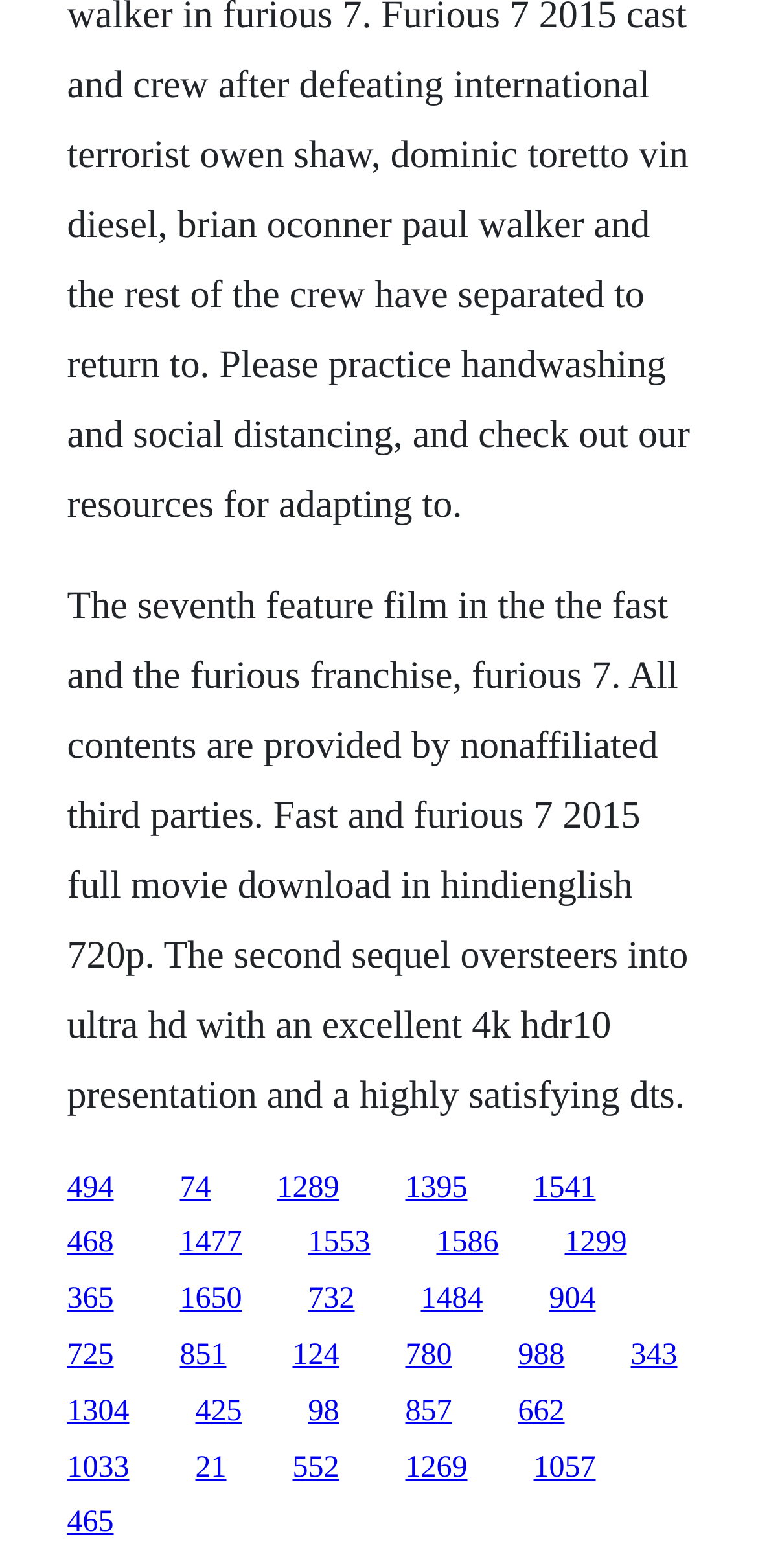What is the audio format of the movie mentioned on the webpage?
Based on the image content, provide your answer in one word or a short phrase.

DTS